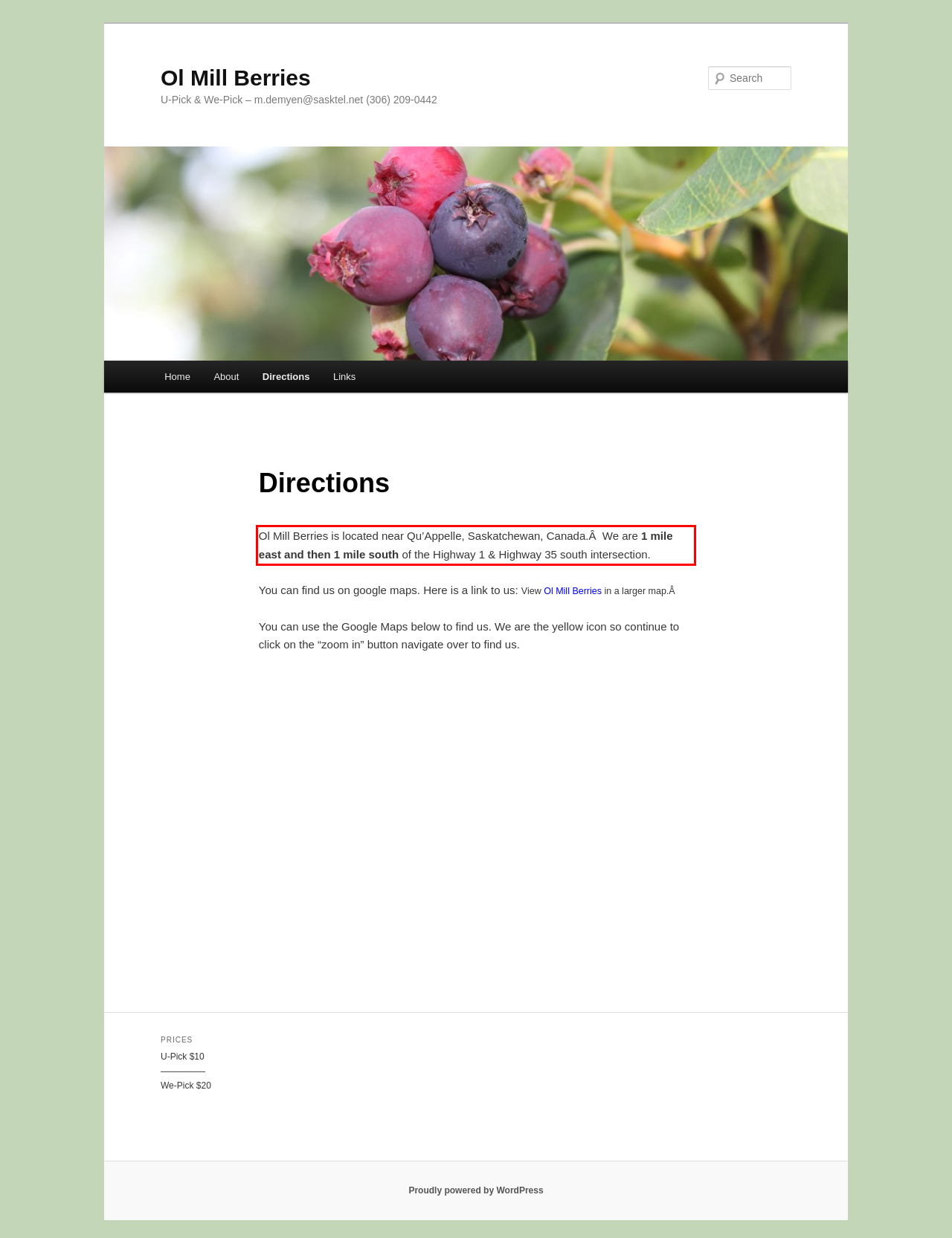Identify the text within the red bounding box on the webpage screenshot and generate the extracted text content.

Ol Mill Berries is located near Qu’Appelle, Saskatchewan, Canada.Â We are 1 mile east and then 1 mile south of the Highway 1 & Highway 35 south intersection.